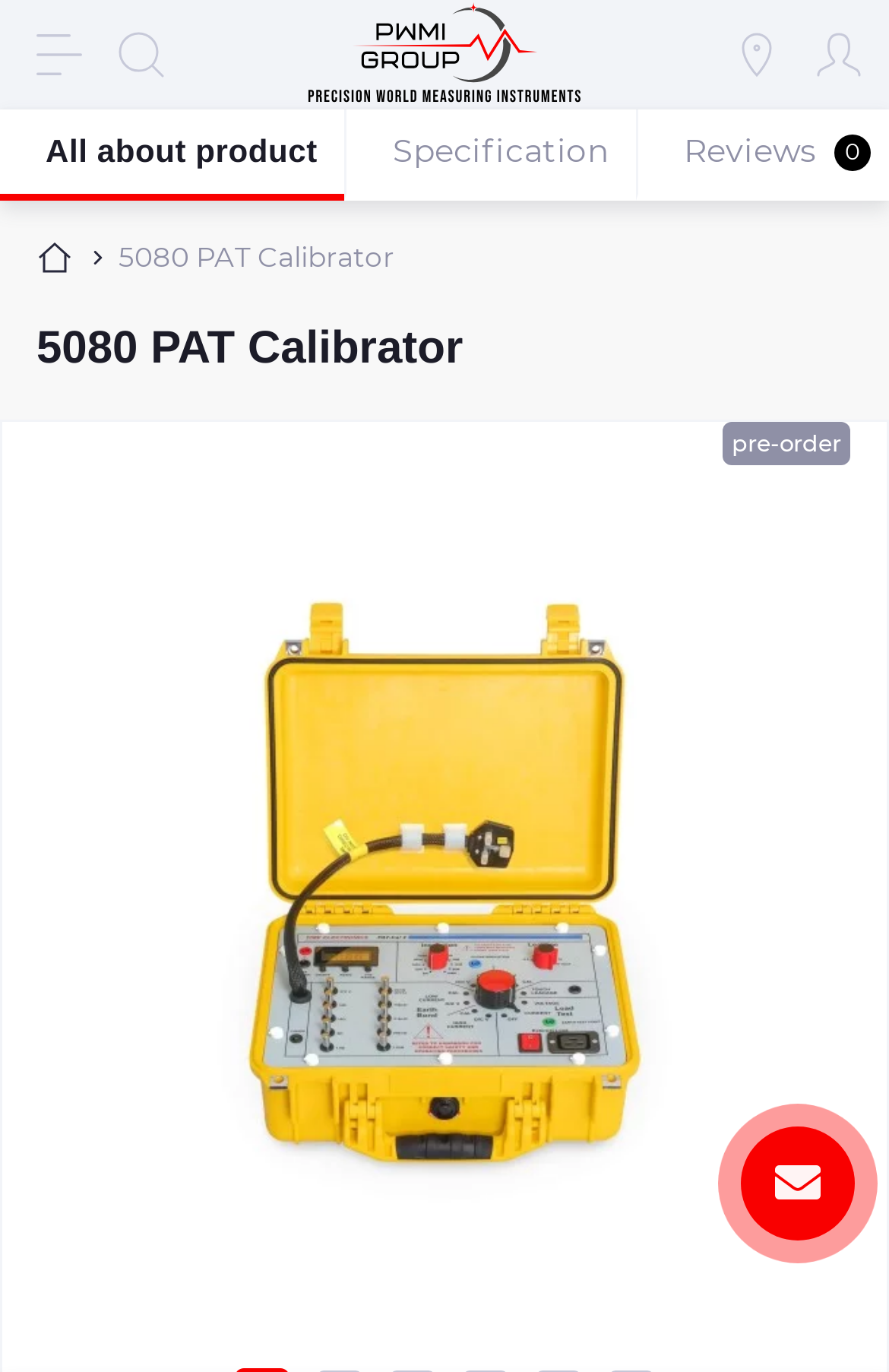Provide a single word or phrase answer to the question: 
How many navigation links are there in the breadcrumb?

1